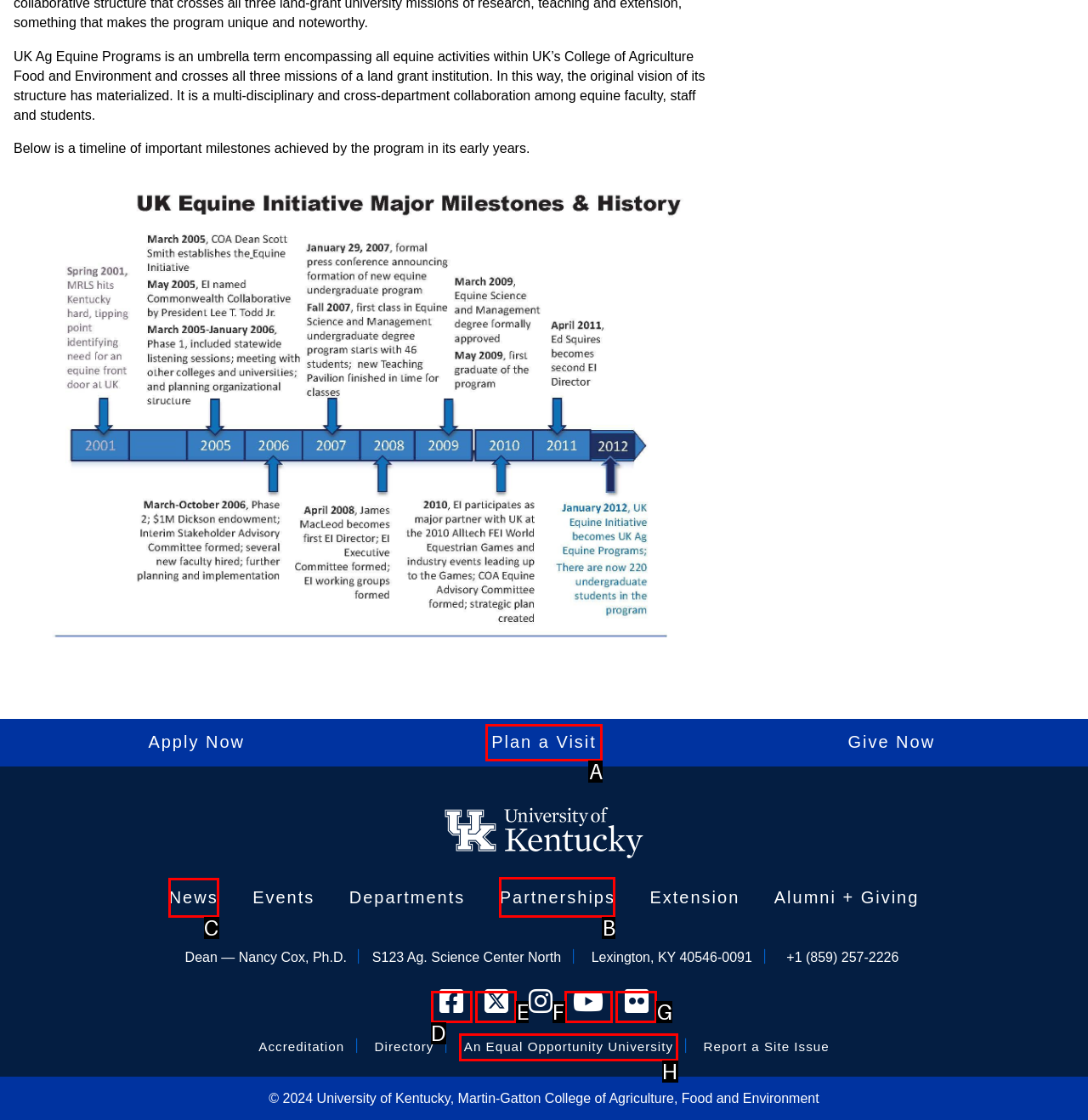Specify which element within the red bounding boxes should be clicked for this task: View the news of the UK Ag Equine Programs Respond with the letter of the correct option.

C